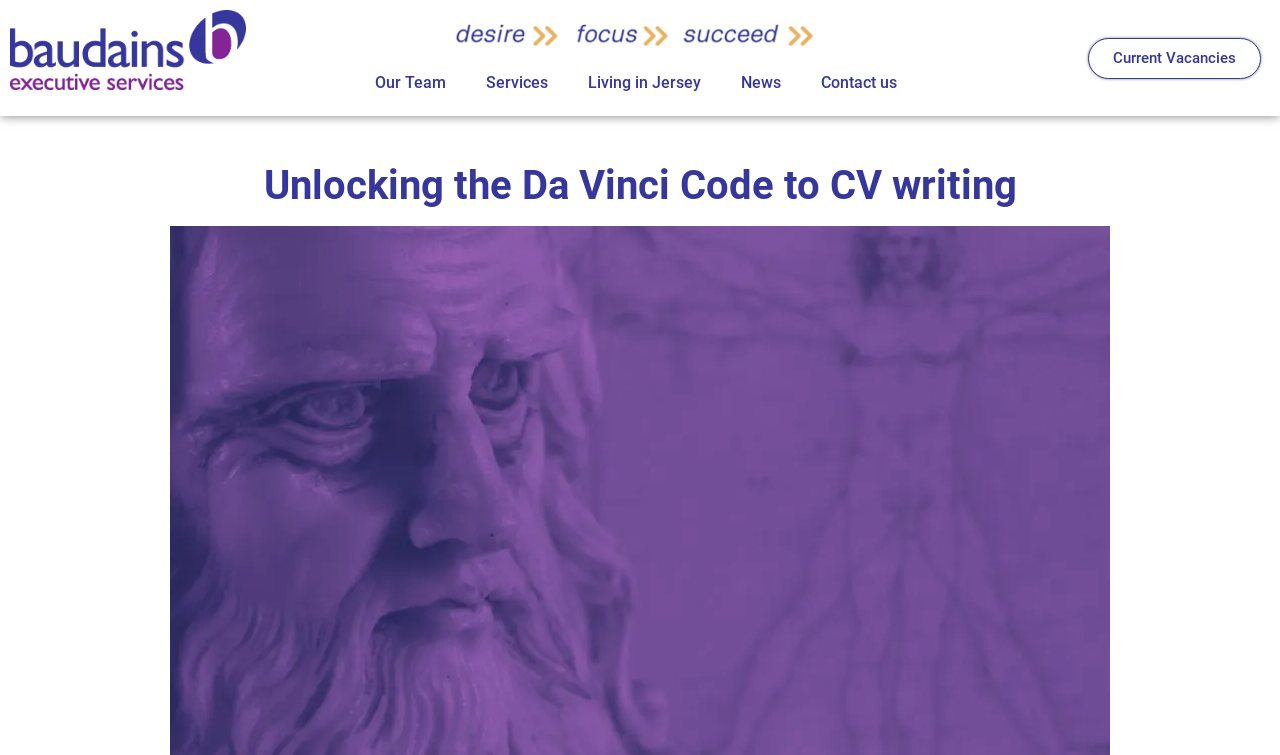What is the company name?
Provide a detailed and well-explained answer to the question.

I inferred the company name by looking at the root element's text, which is 'Unlocking the Da Vinci Code to CV writing – Baudains Executive Services'. The company name is likely to be the part that comes after the dash, which is 'Baudains Executive Services'.